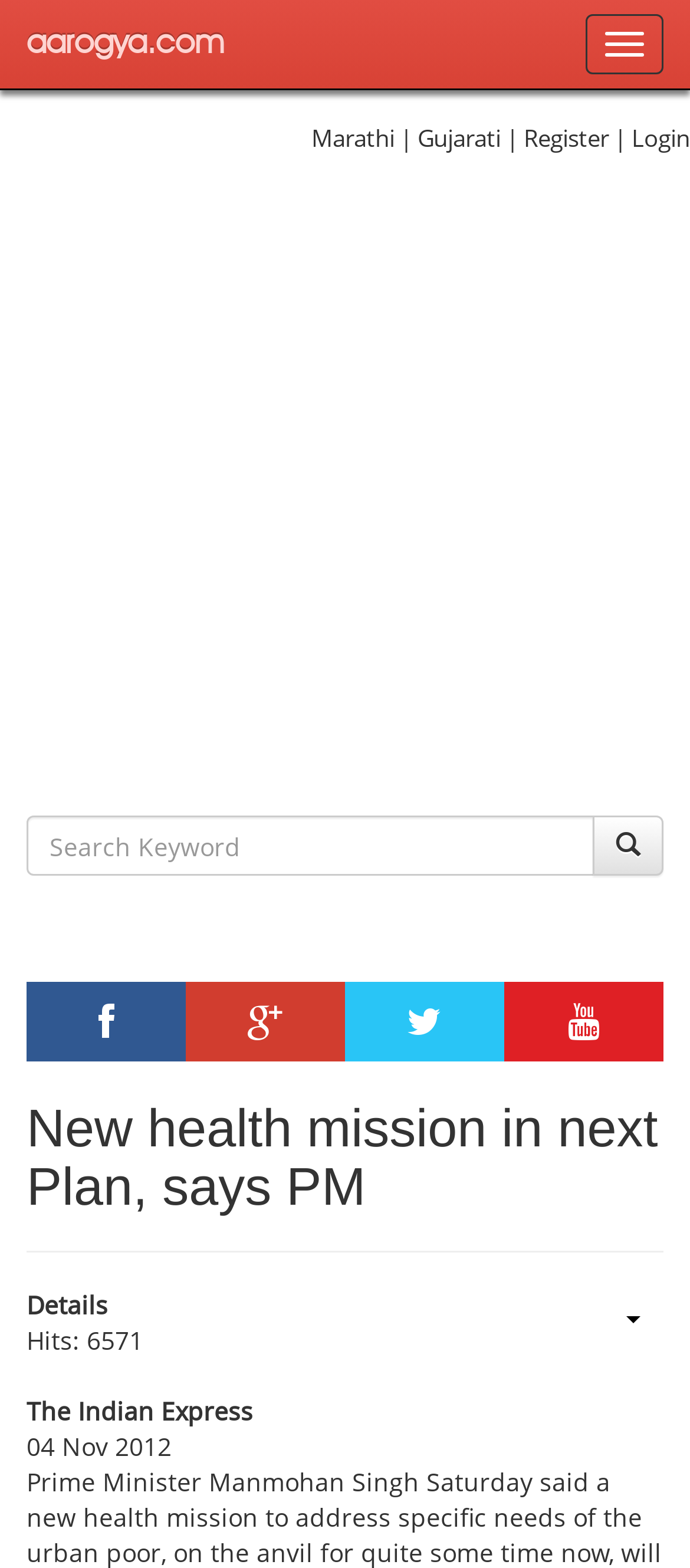Can you find the bounding box coordinates of the area I should click to execute the following instruction: "Toggle navigation"?

[0.849, 0.009, 0.962, 0.047]